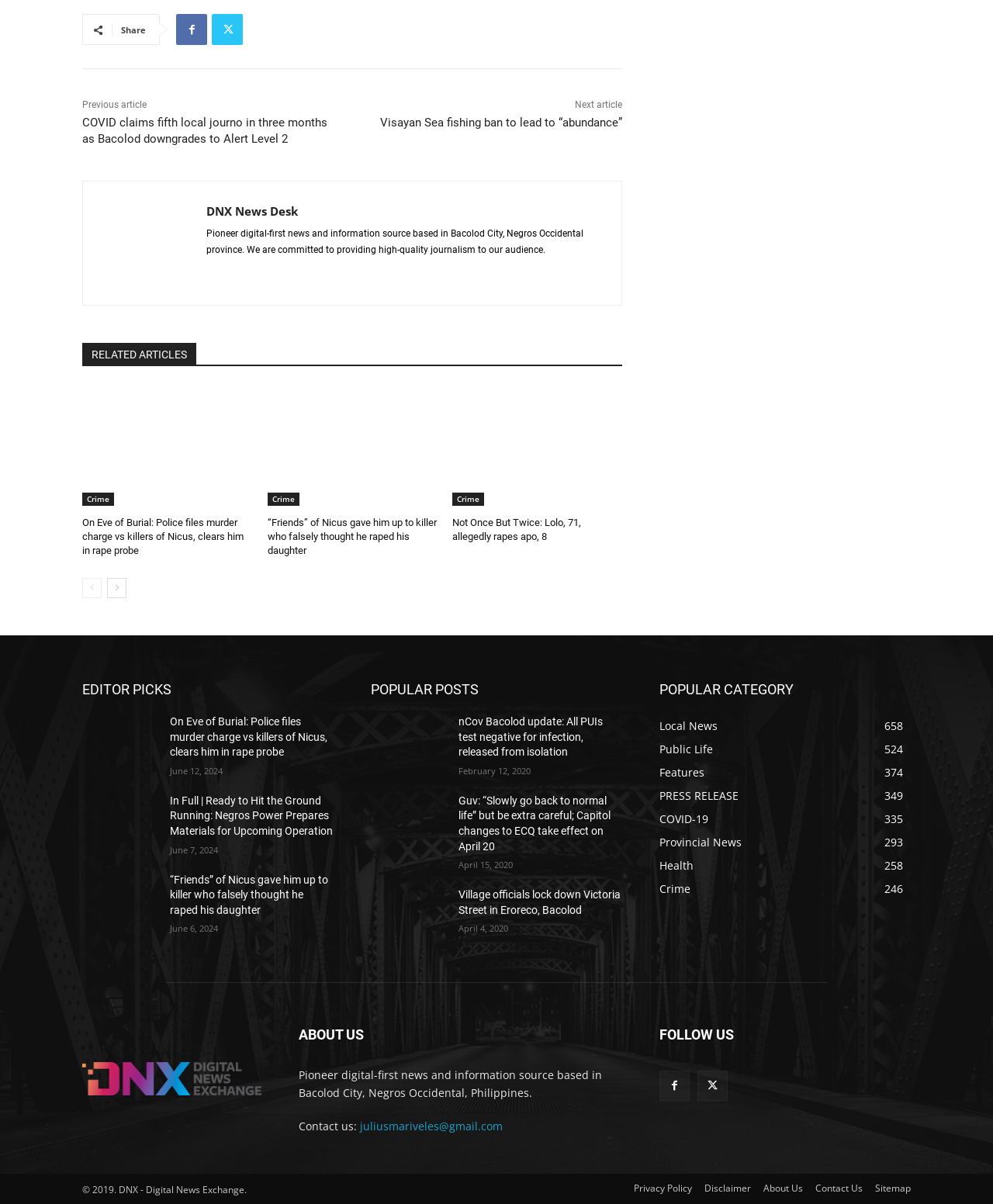Show the bounding box coordinates of the element that should be clicked to complete the task: "Visit the 'EDITOR PICKS' section".

[0.083, 0.563, 0.336, 0.583]